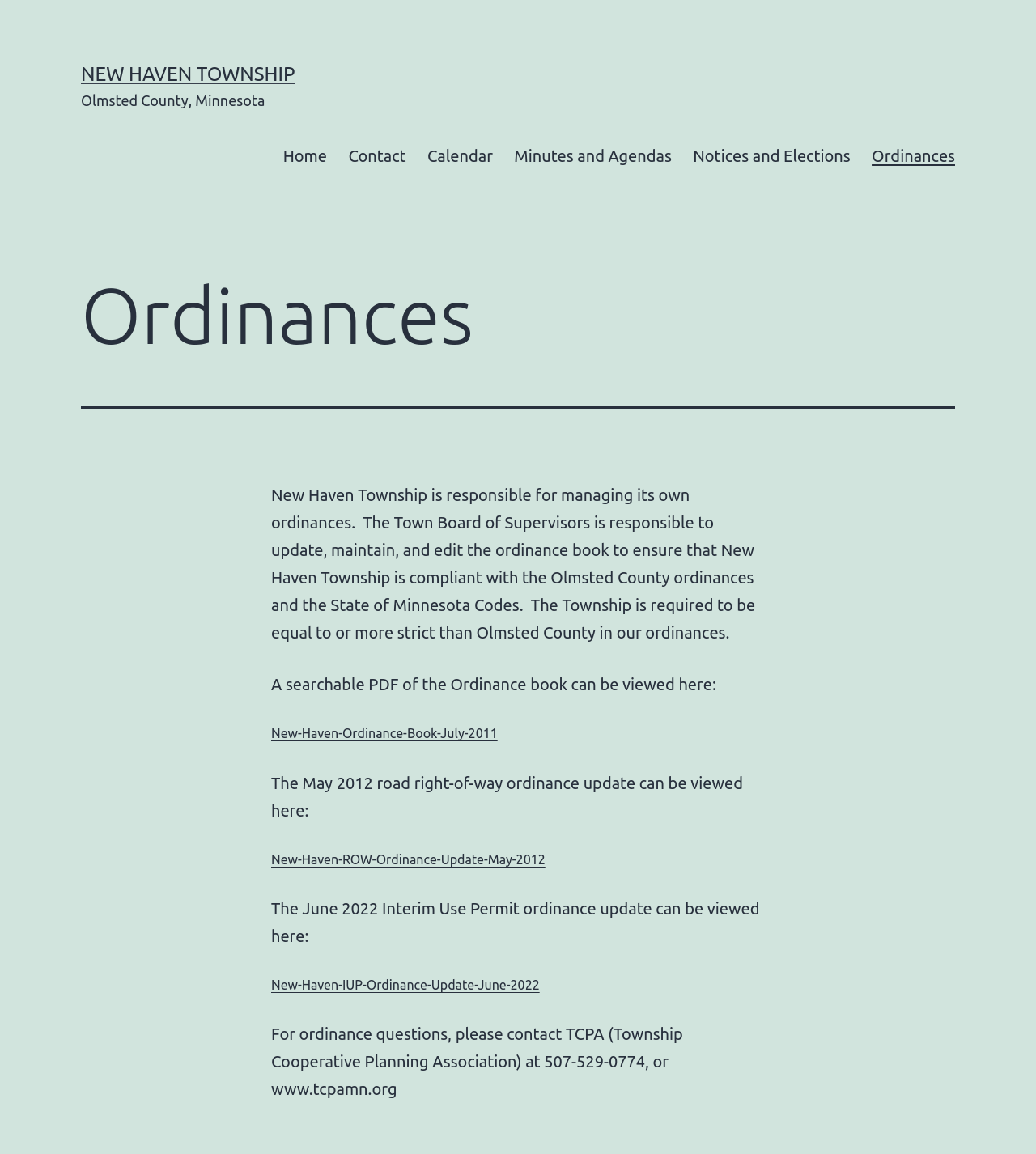Identify the bounding box coordinates of the region I need to click to complete this instruction: "download New-Haven-ROW-Ordinance-Update-May-2012".

[0.262, 0.738, 0.526, 0.751]